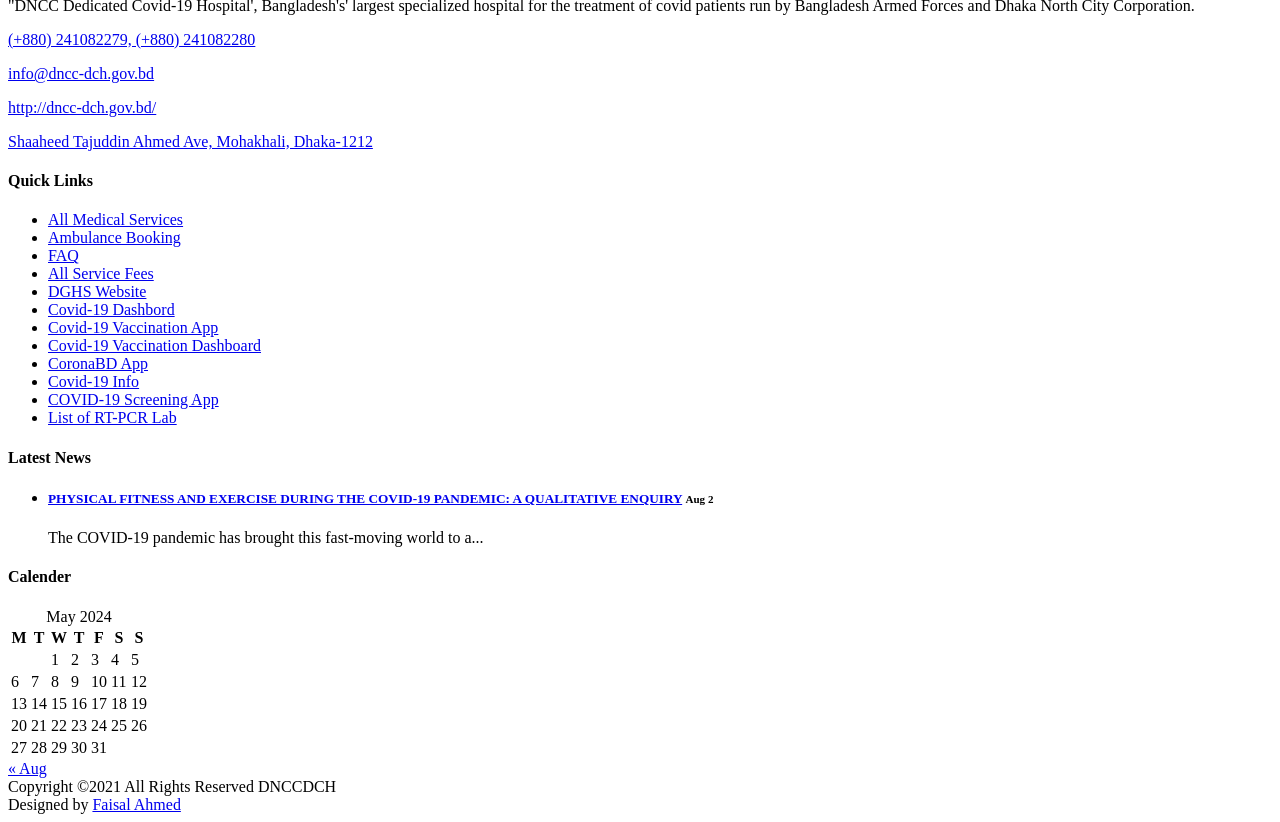Determine the bounding box coordinates for the area you should click to complete the following instruction: "Read the latest news on PHYSICAL FITNESS AND EXERCISE DURING THE COVID-19 PANDEMIC".

[0.038, 0.597, 0.533, 0.615]